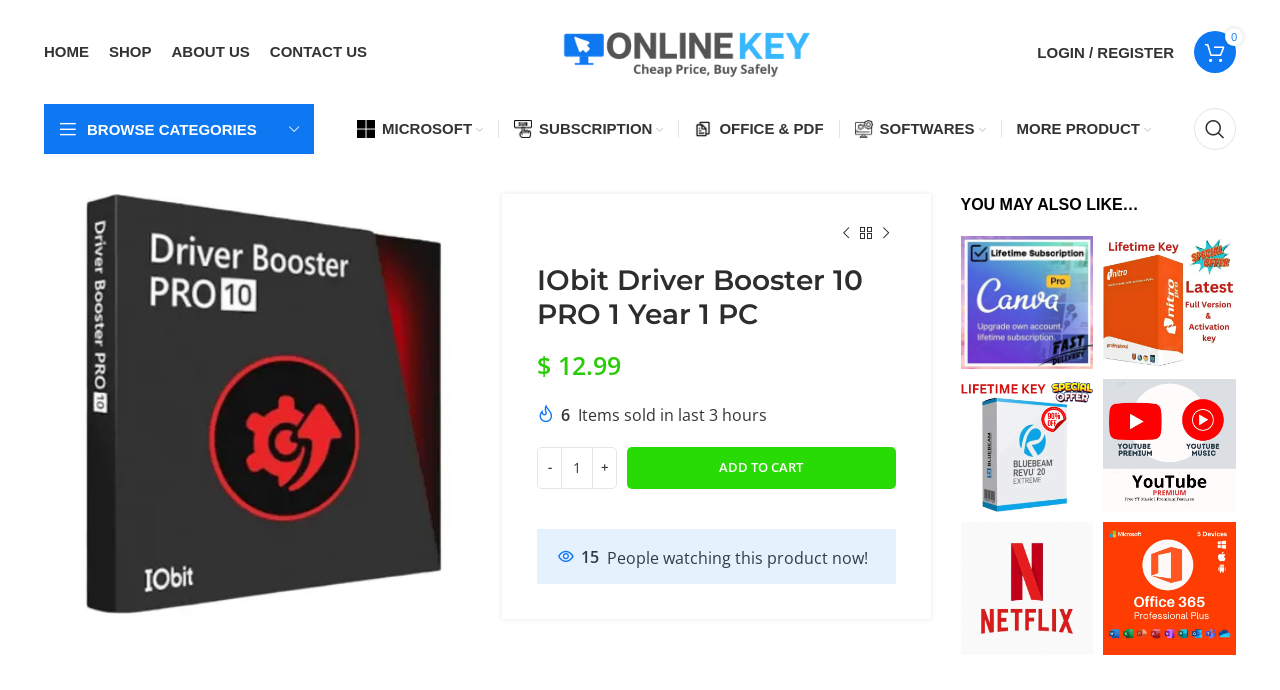What is the purpose of the '-' and '+' buttons?
Please provide a comprehensive and detailed answer to the question.

I determined the answer by looking at the buttons '-' and '+' which are located near the spinbutton element with the label 'Product quantity', suggesting that they are used to decrease or increase the quantity of the product.